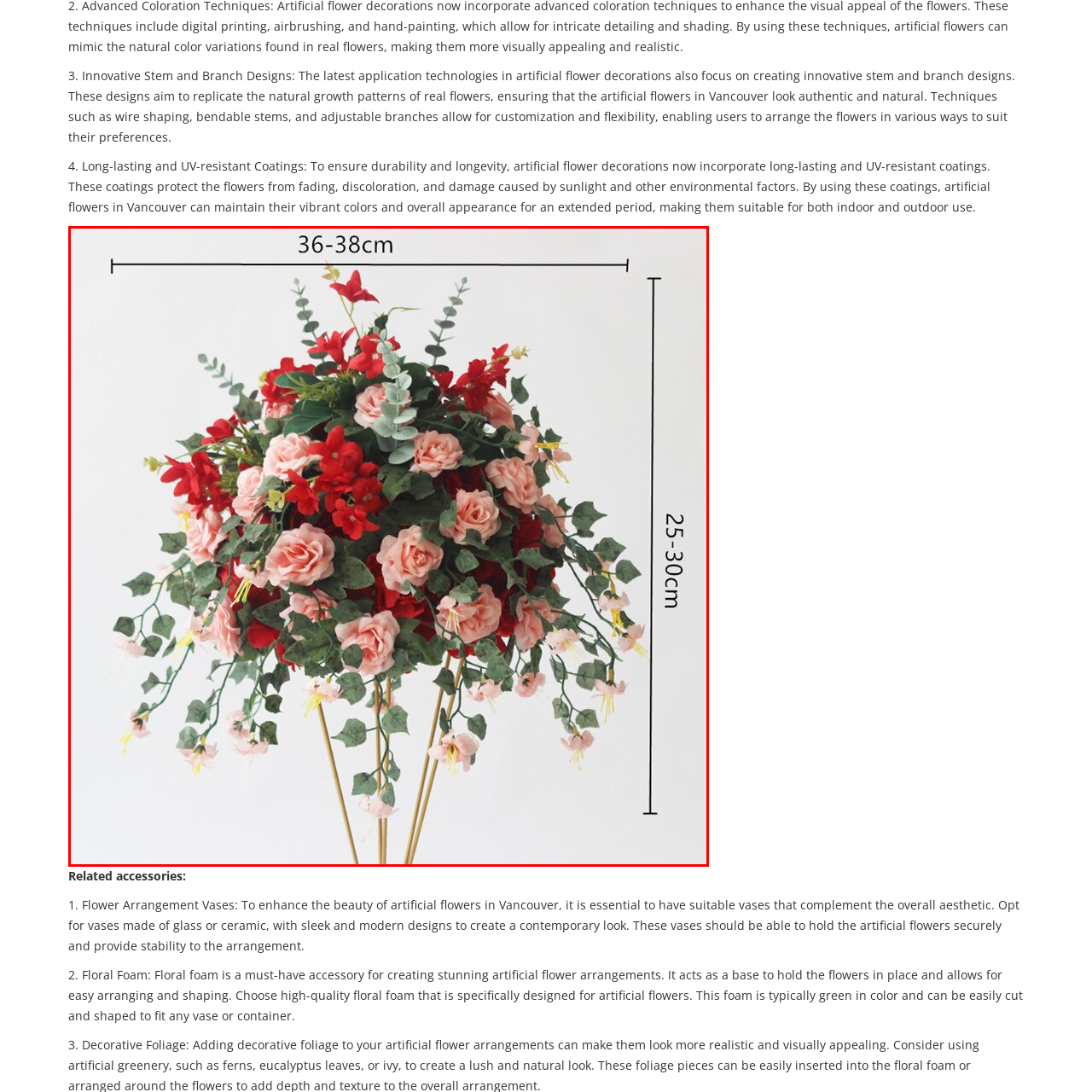Consider the image within the red frame and reply with a brief answer: What is the benefit of the flexible stems?

Customization